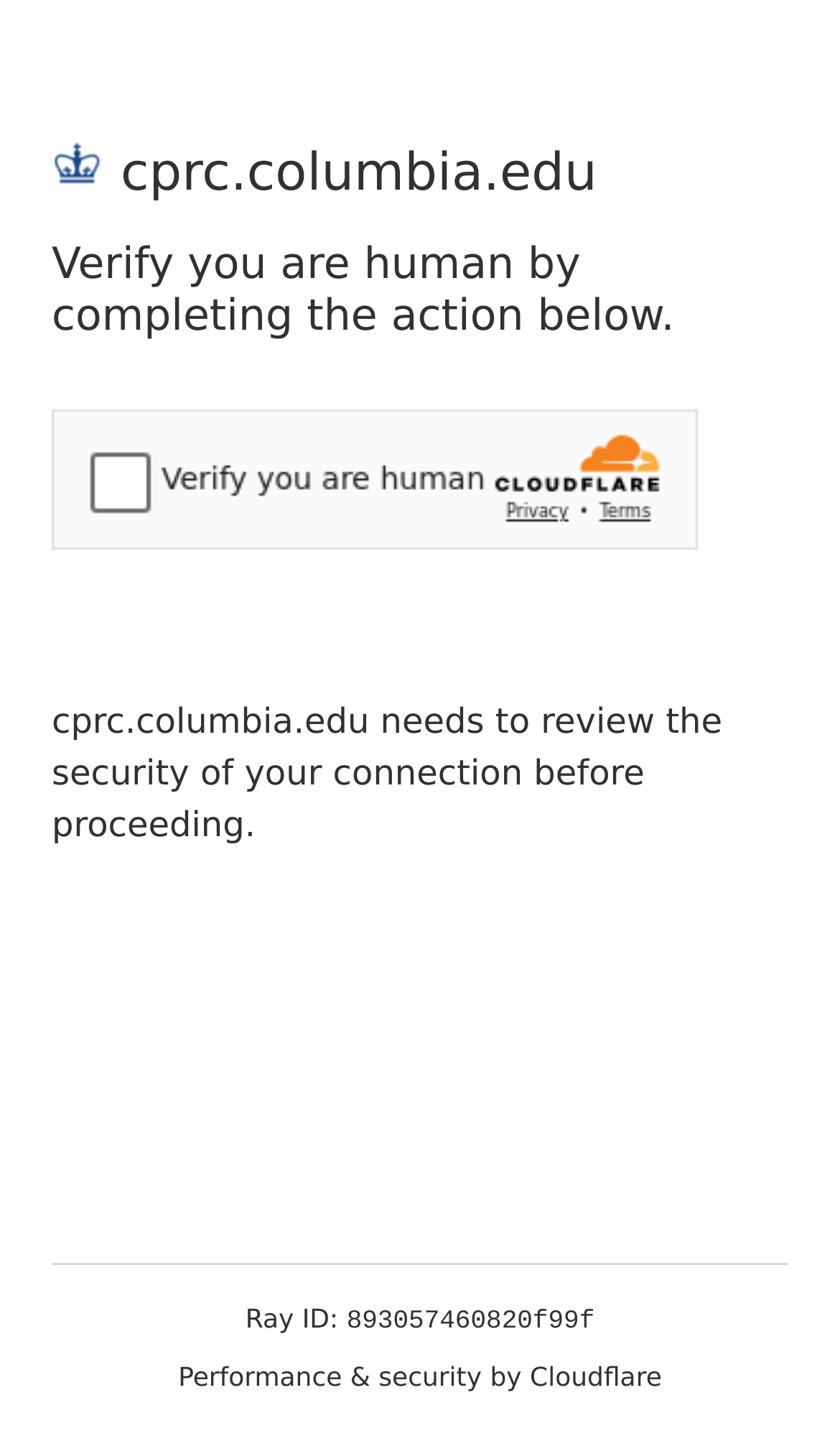From the image, can you give a detailed response to the question below:
What is the purpose of the security challenge?

The purpose of the security challenge is to verify that the user is human and not a bot, as indicated by the heading 'Verify you are human by completing the action below.' and the presence of a Cloudflare security challenge widget.